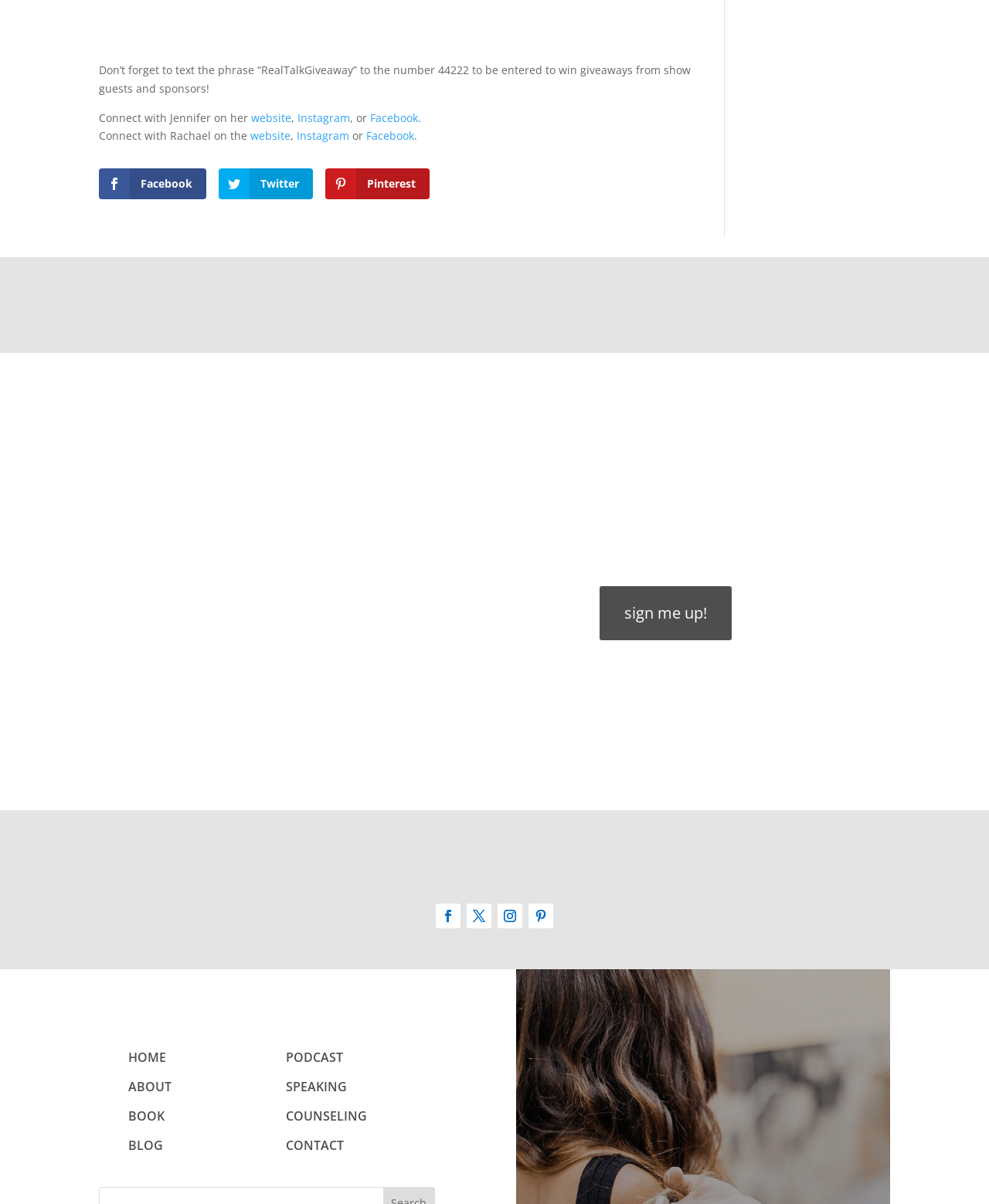Give a succinct answer to this question in a single word or phrase: 
What is the name of the university where Matt and Rachael were adjunct professors?

TK University